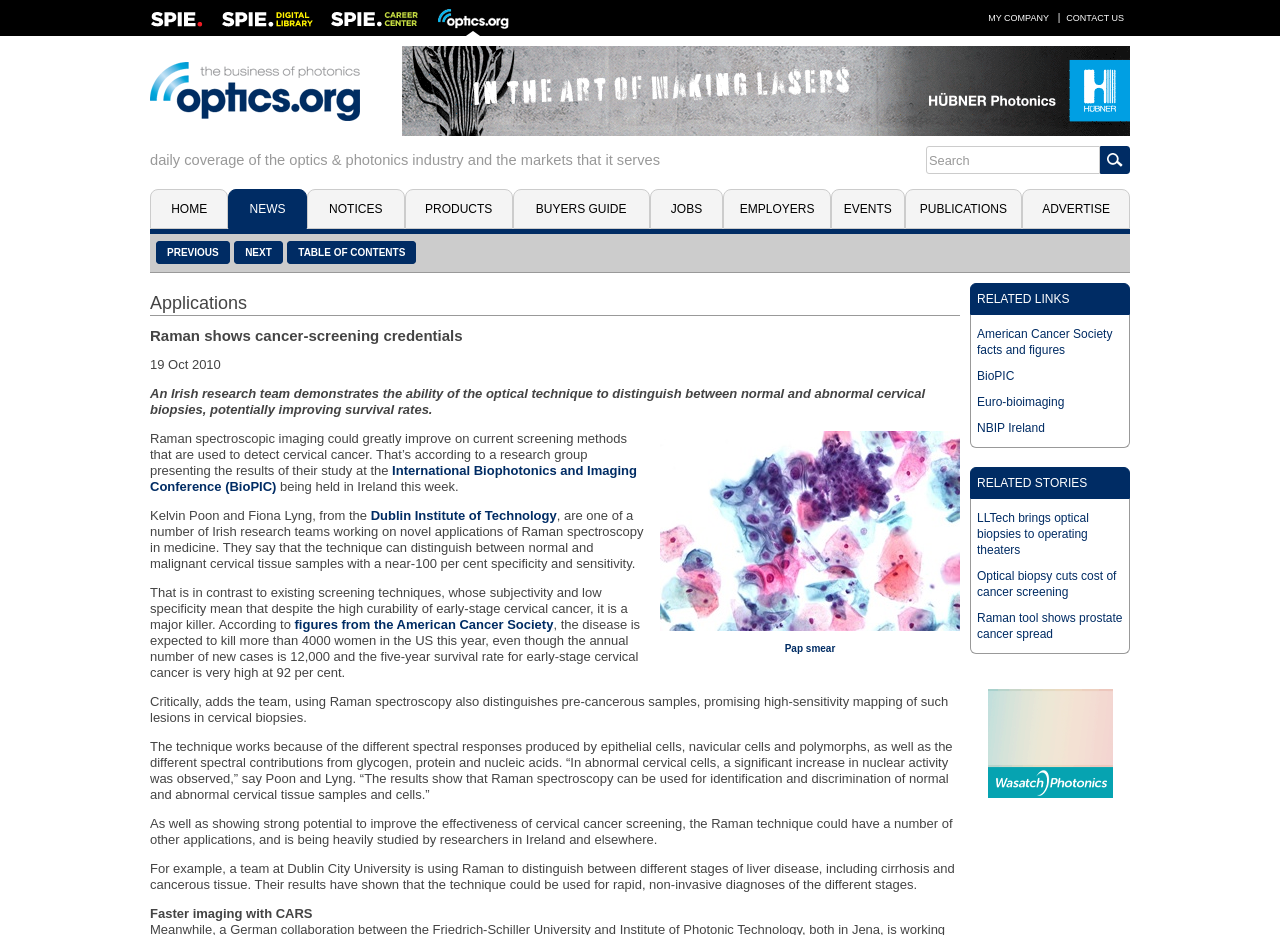Specify the bounding box coordinates of the region I need to click to perform the following instruction: "View Pap smear". The coordinates must be four float numbers in the range of 0 to 1, i.e., [left, top, right, bottom].

[0.516, 0.461, 0.75, 0.675]